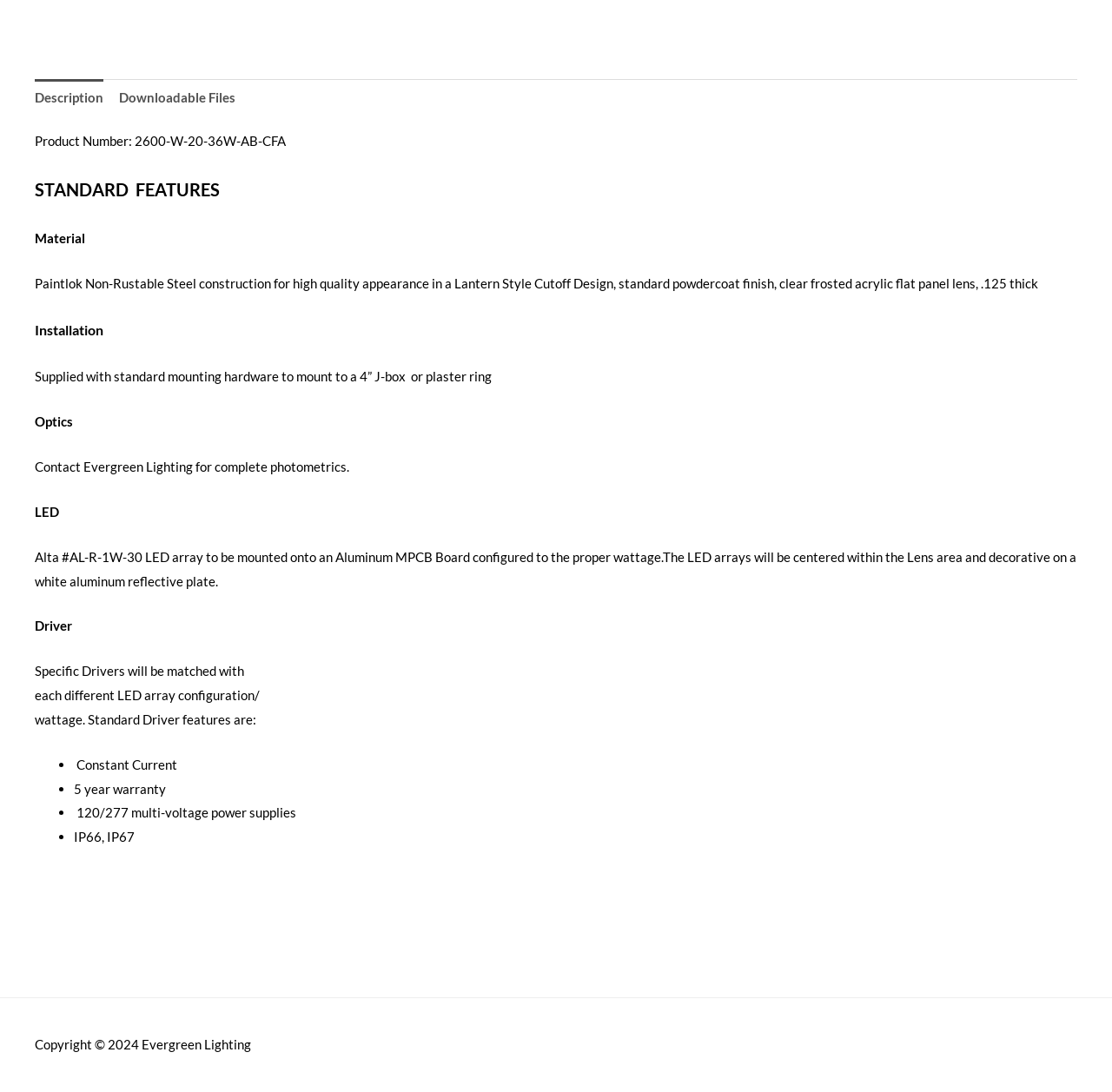Mark the bounding box of the element that matches the following description: "Downloadable Files".

[0.107, 0.073, 0.212, 0.107]